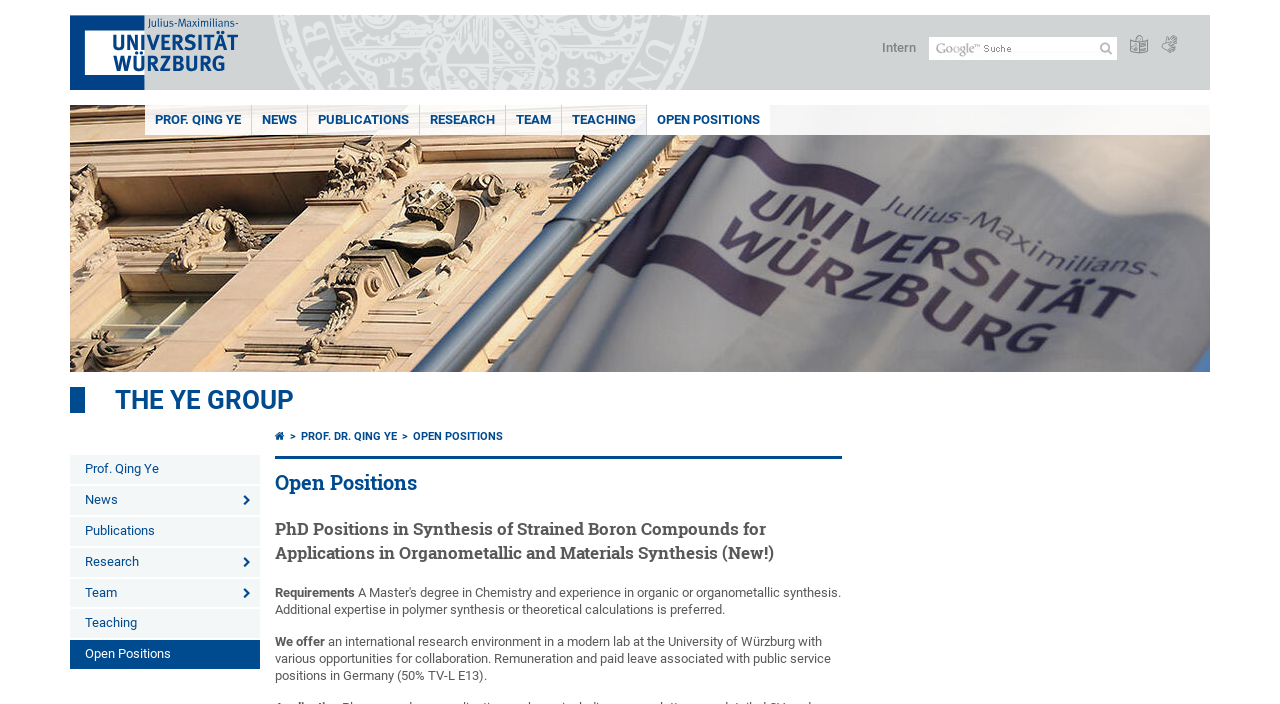What is the type of position available?
Refer to the image and respond with a one-word or short-phrase answer.

PhD Positions